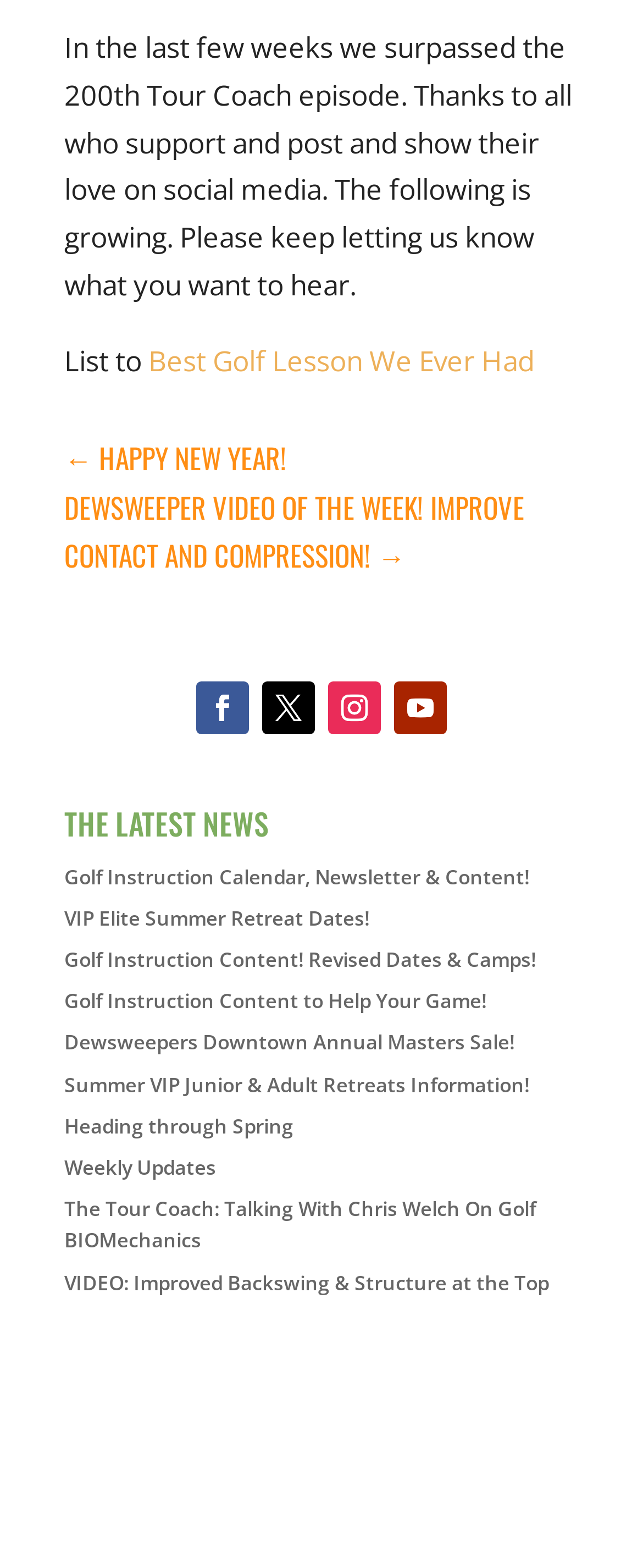Please provide a one-word or short phrase answer to the question:
What is the tone of the static text at the top?

Grateful